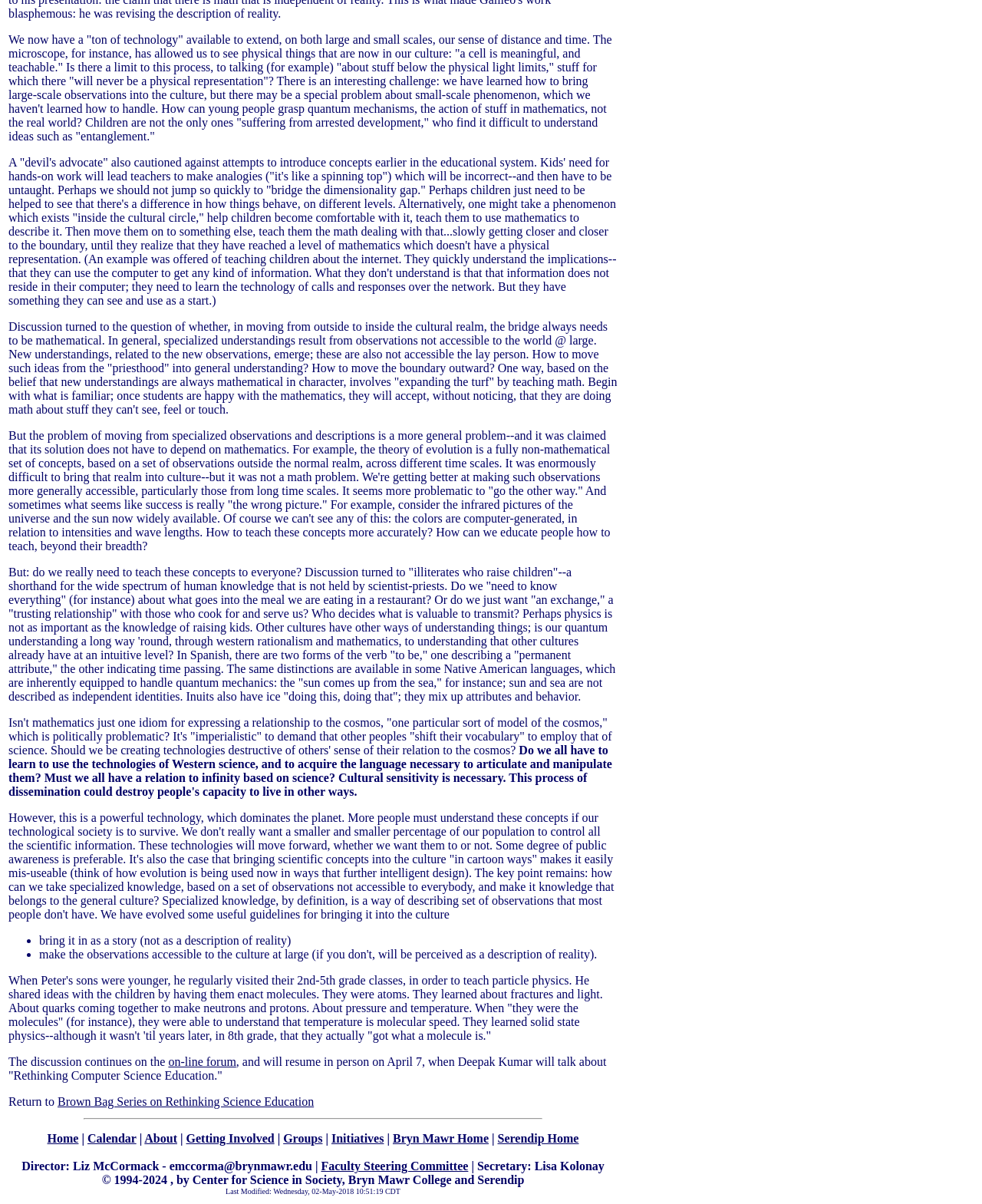Given the description "Getting Involved", provide the bounding box coordinates of the corresponding UI element.

[0.189, 0.94, 0.279, 0.951]